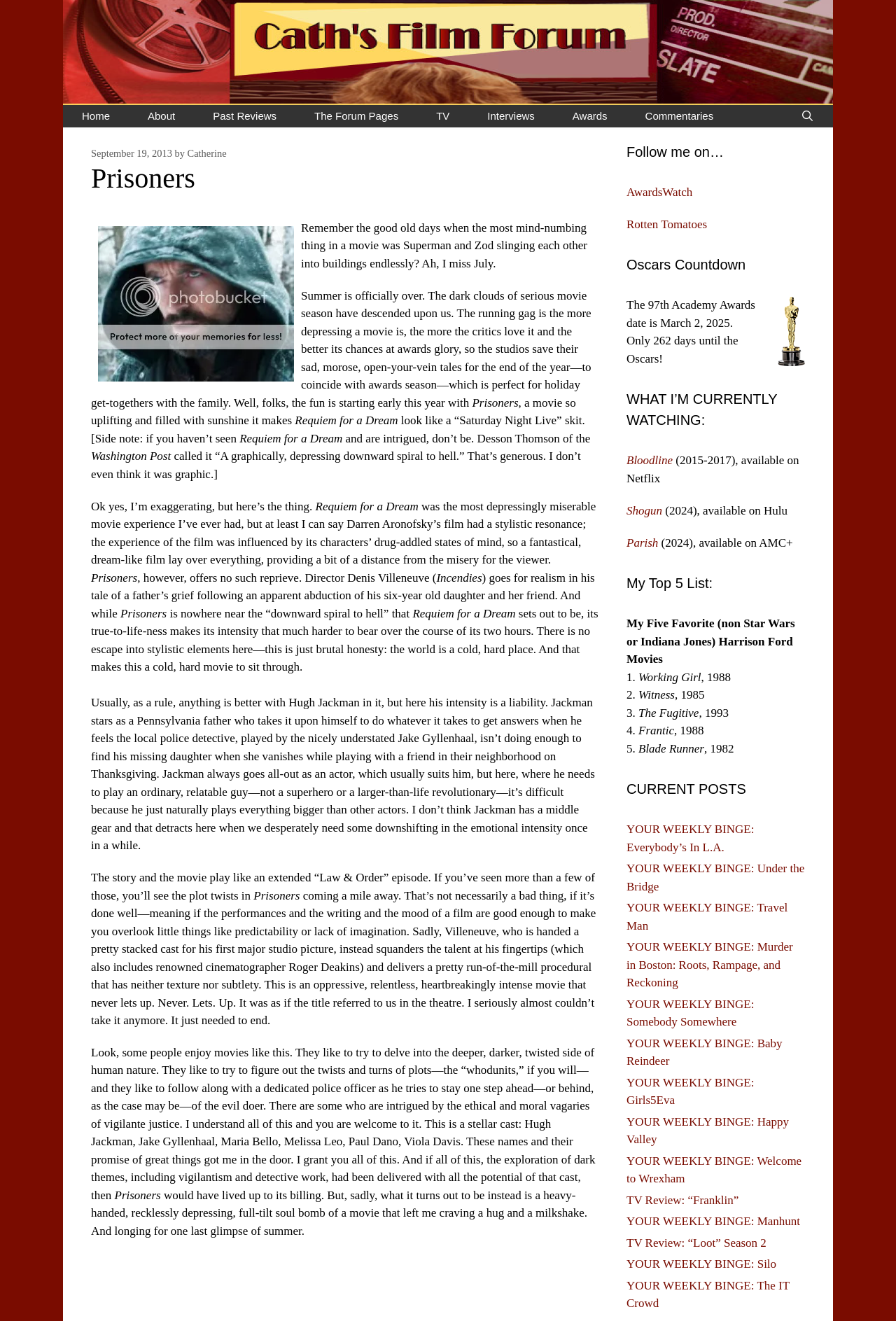What is the name of the police detective in the movie?
Answer briefly with a single word or phrase based on the image.

Jake Gyllenhaal